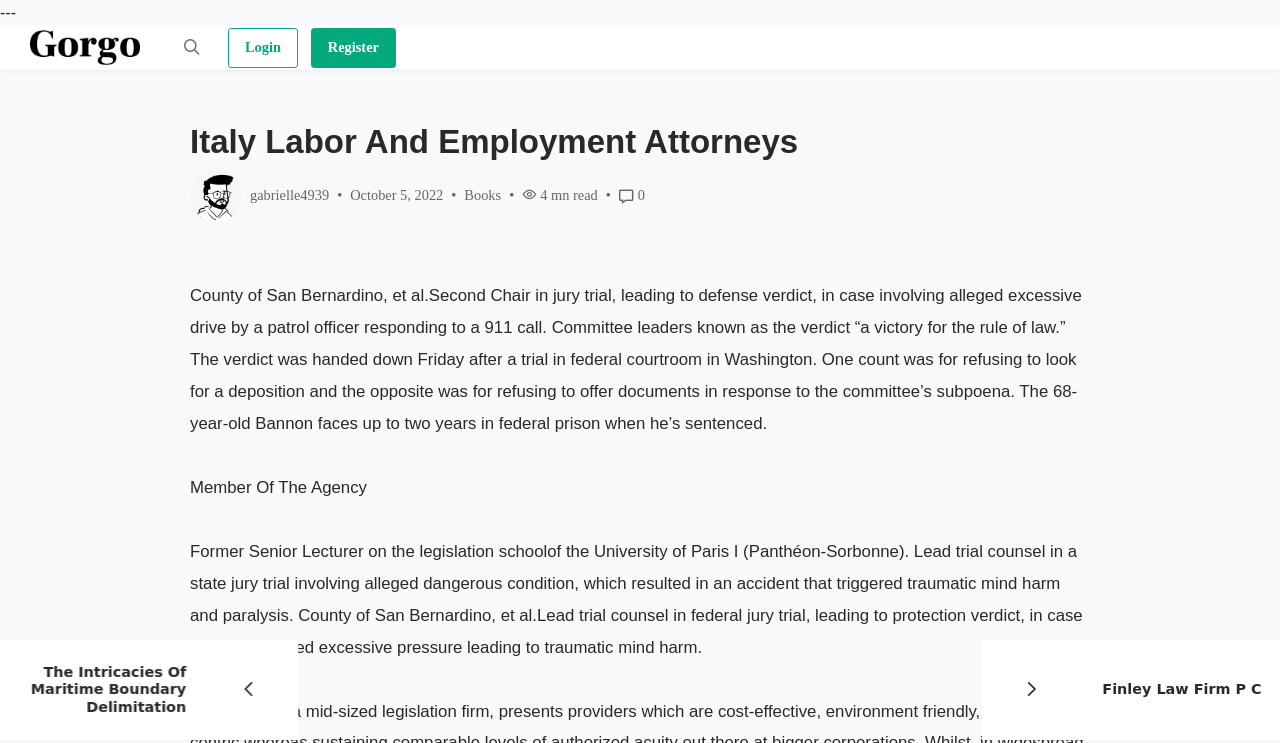What is the former position of the author at the University of Paris I?
Provide a fully detailed and comprehensive answer to the question.

The former position can be found in the bottom section of the webpage, where it is written as 'Former Senior Lecturer on the legislation school of the University of Paris I (Panthéon-Sorbonne)'.